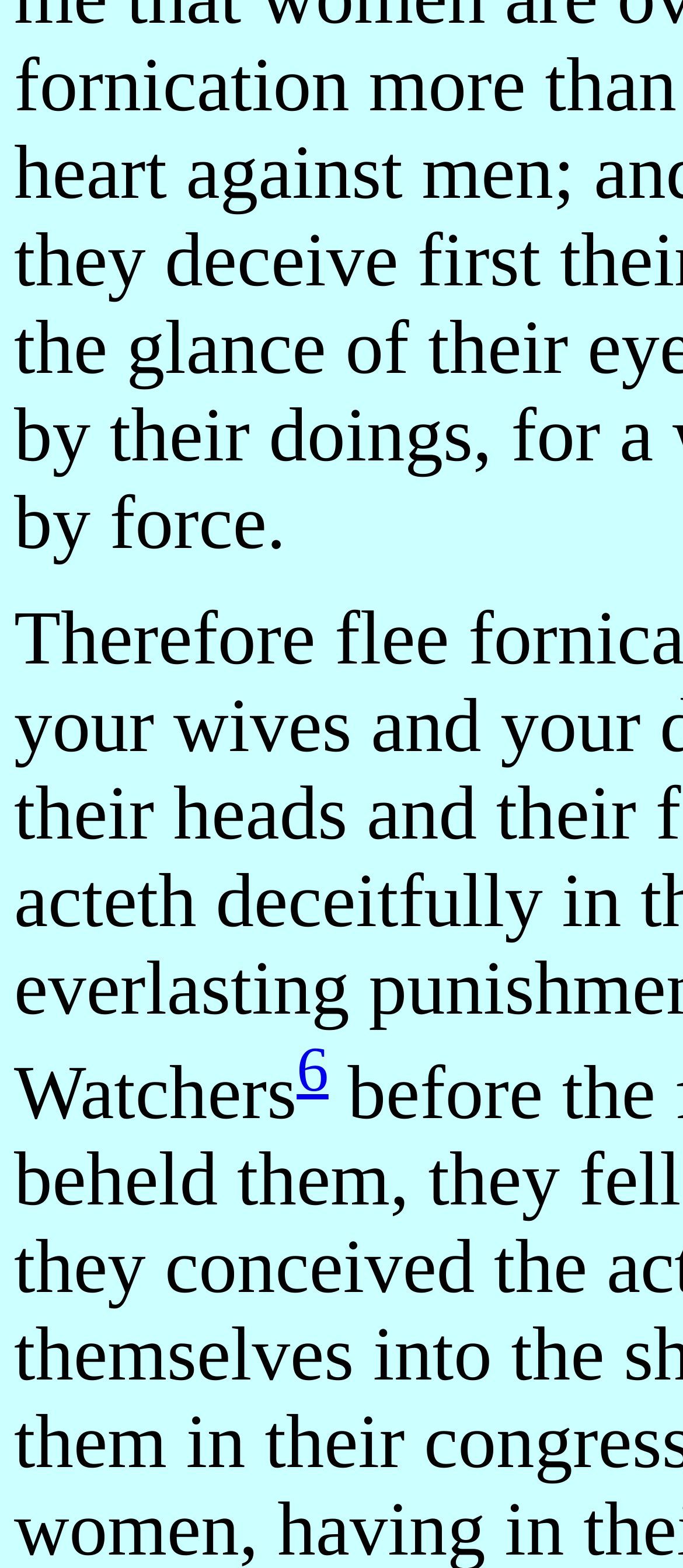Find the bounding box coordinates of the UI element according to this description: "6".

[0.434, 0.659, 0.481, 0.704]